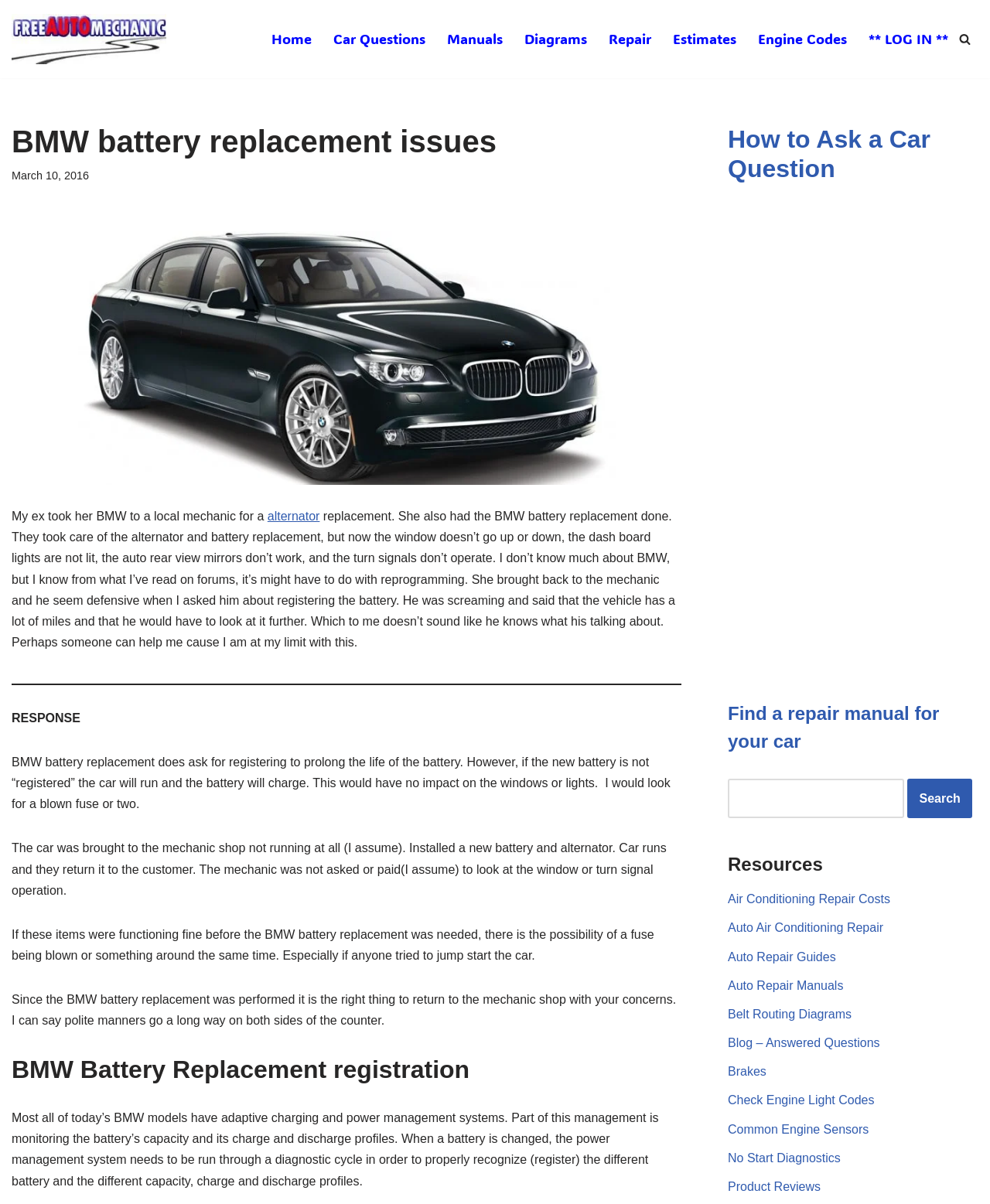Respond with a single word or phrase to the following question:
How many resources are listed at the bottom of the webpage?

11